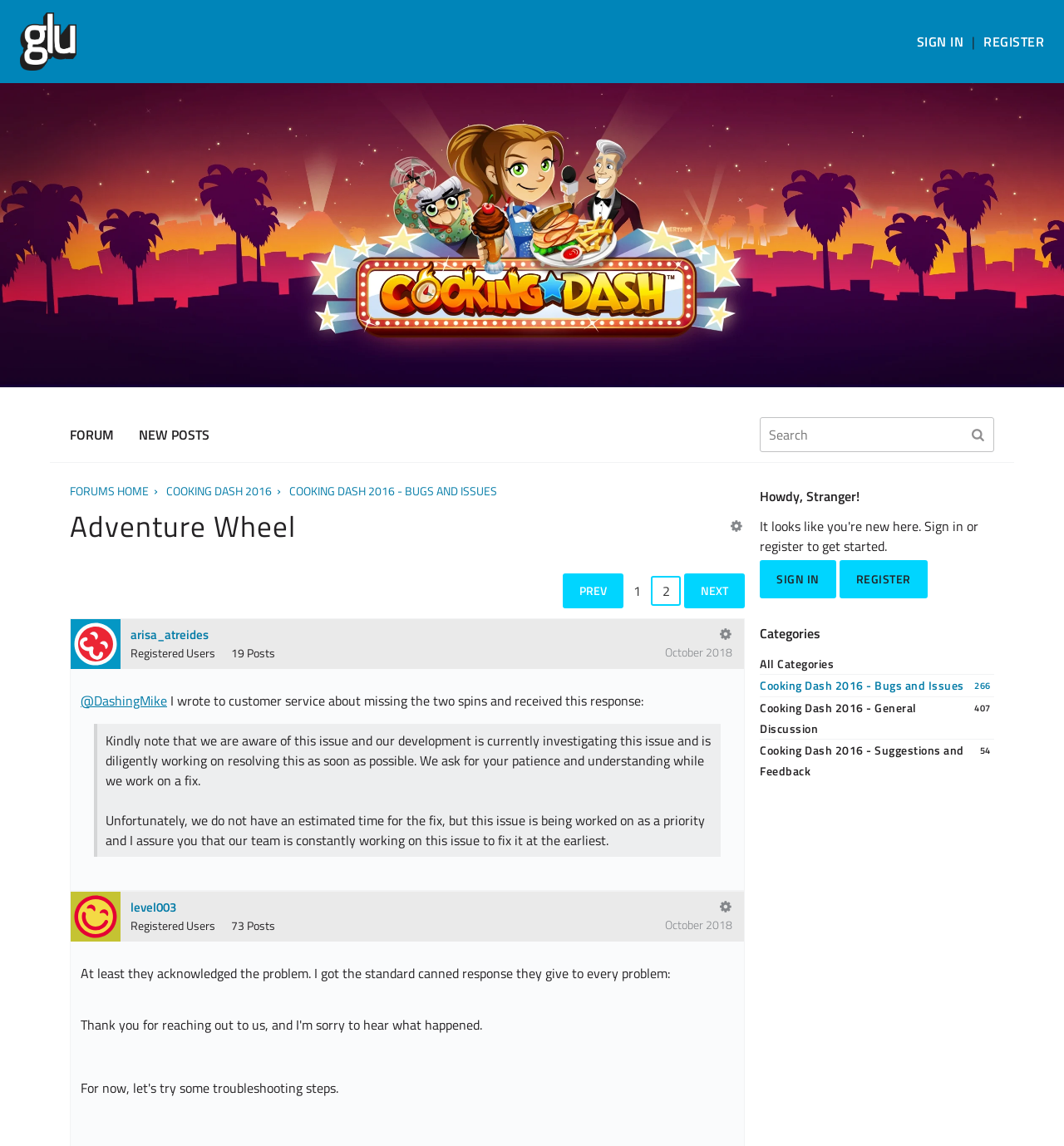Explain the contents of the webpage comprehensively.

This webpage is a forum discussion page titled "Adventure Wheel - Page 2" within the Glu Communities platform. At the top left, there is a link to "Glu Communities" accompanied by an image. On the top right, there are links to "SIGN IN" and "REGISTER". 

Below the top navigation, there are several links to different sections of the forum, including "FORUM", "NEW POSTS", and "FORUMS HOME". A search box is also available on this section. 

The main content of the page is divided into two sections. On the left, there is a list of links to different categories, including "COOKING DASH 2016" and "COOKING DASH 2016 - BUGS AND ISSUES". On the right, there is a discussion thread with multiple comments. 

The discussion thread starts with a comment from user "arisa_atreides" who wrote to customer service about missing two spins and received a response. The response is quoted below, stating that the issue is being investigated and worked on as a priority. 

Below this comment, there is a pagination navigation with links to "Previous Page" and "Page 1", as well as a disabled "NEXT" link. 

Further down the page, there are additional comments from users "level003" and "@DashingMike", with timestamps and links to their user profiles. 

On the bottom right, there is a section with a heading "Howdy, Stranger!" and links to "Sign In Now" and "Register Now". Below this, there is a list of categories with links to "All Categories" and specific categories like "Cooking Dash 2016 - Bugs and Issues" and "Cooking Dash 2016 - General Discussion".